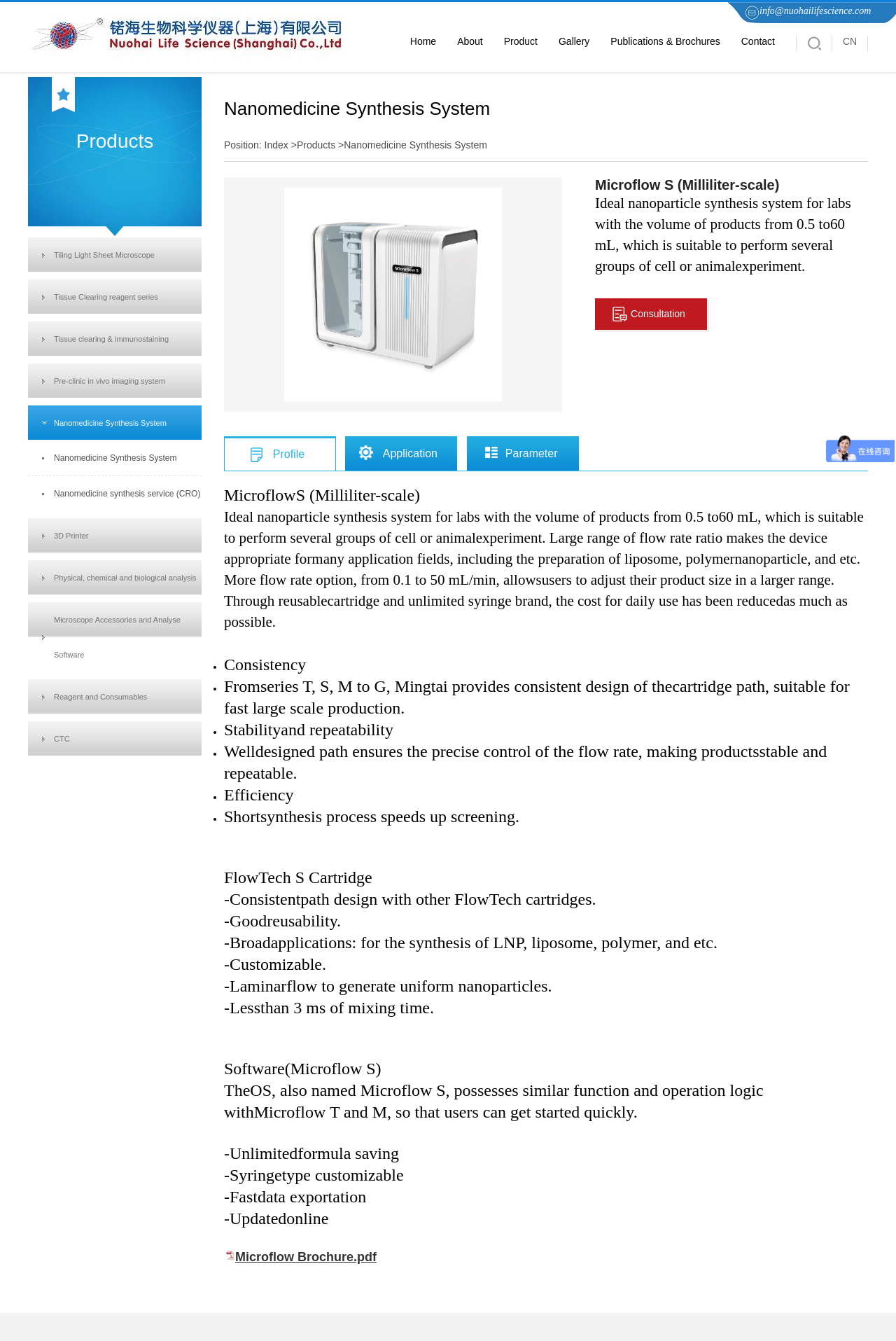What is the benefit of the reusable cartridge?
Analyze the image and provide a thorough answer to the question.

The reusable cartridge reduces the cost for daily use, as mentioned in the description of the Microflow S system.